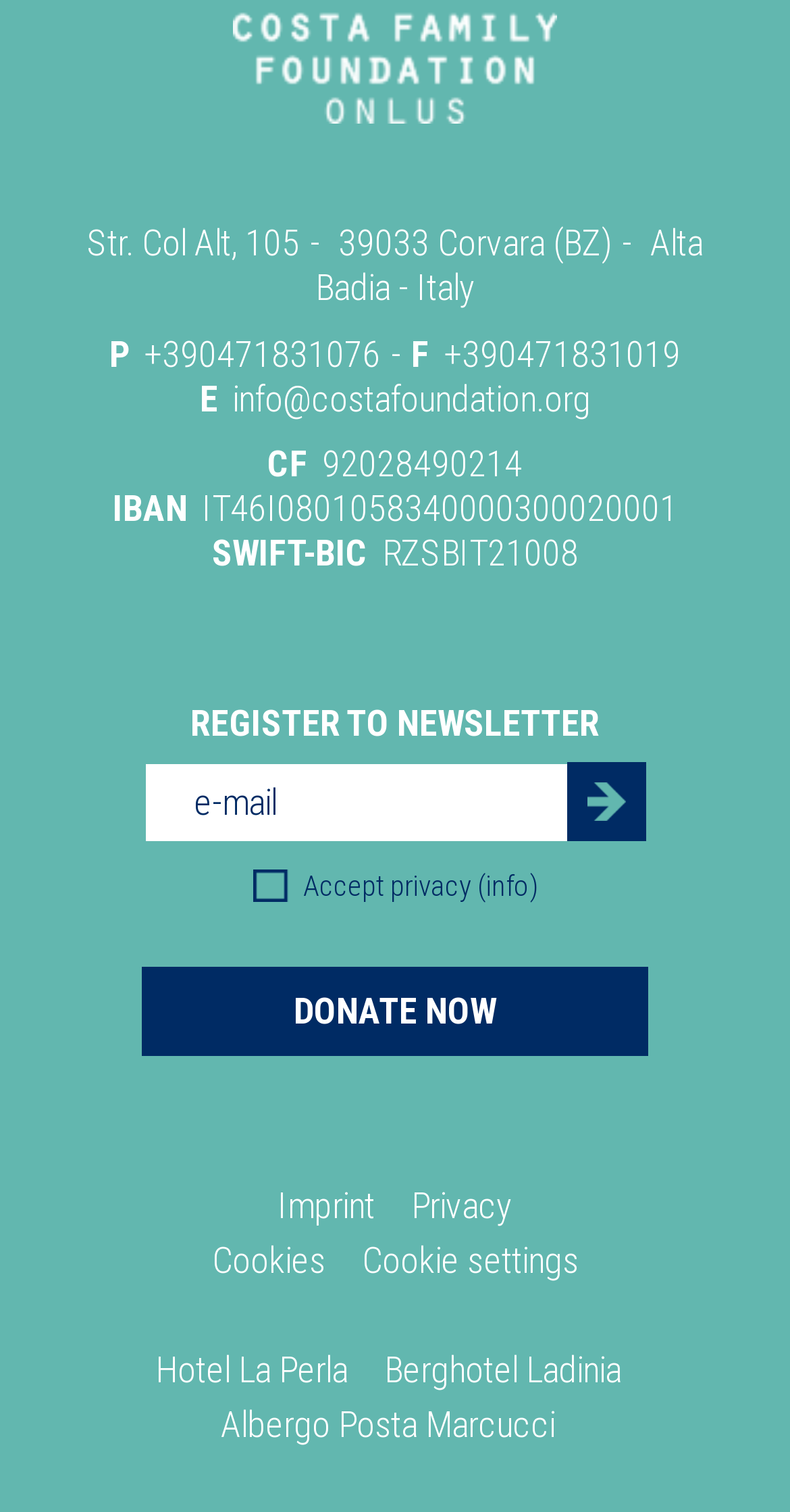Please provide the bounding box coordinates for the UI element as described: "Hotel La Perla". The coordinates must be four floats between 0 and 1, represented as [left, top, right, bottom].

[0.196, 0.892, 0.44, 0.92]